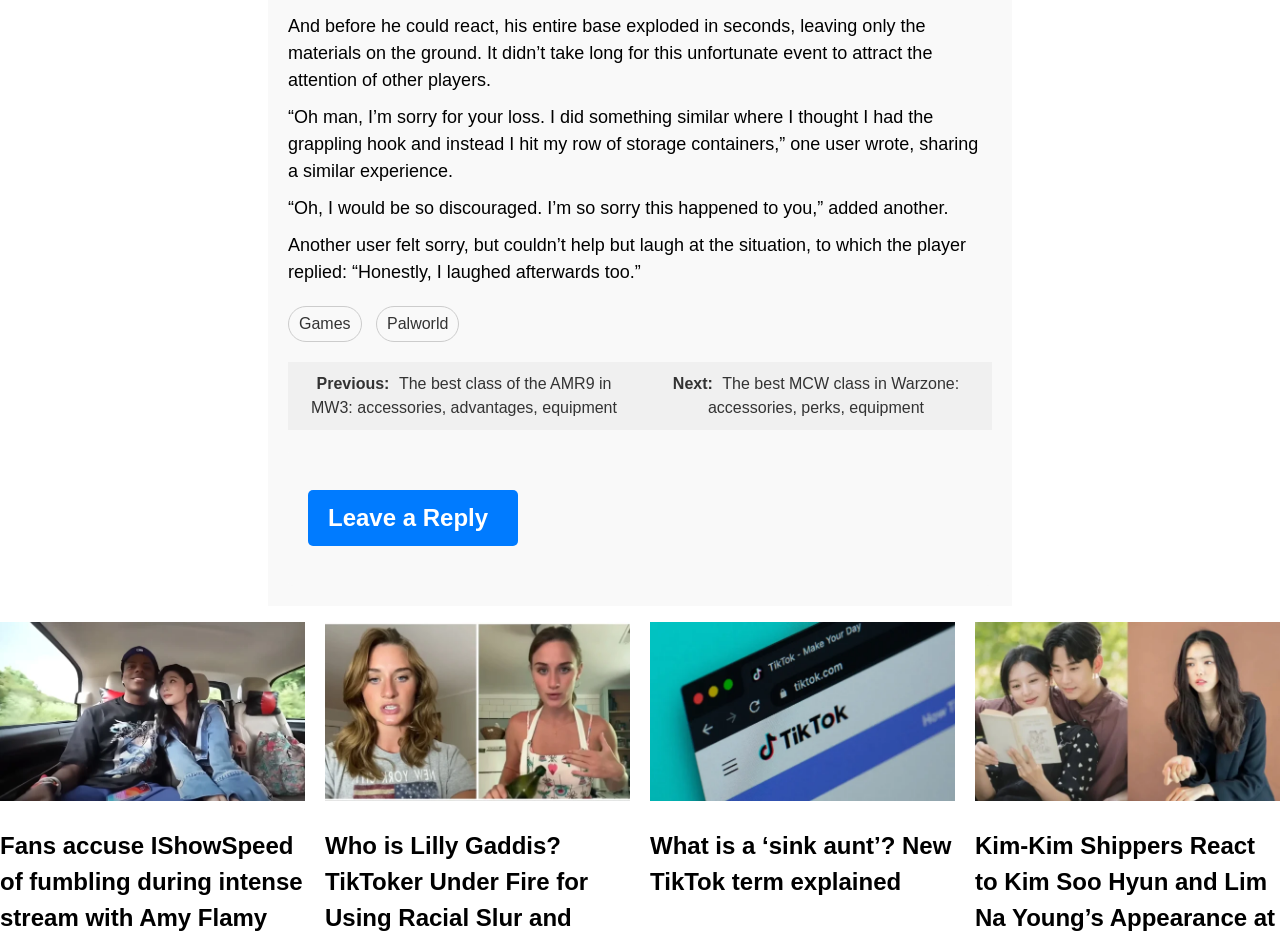How many comment fields are there?
Provide an in-depth answer to the question, covering all aspects.

There are three textbox elements with labels 'Name *', 'Email *', and 'Comment', indicating that there are three fields for users to input their comments.